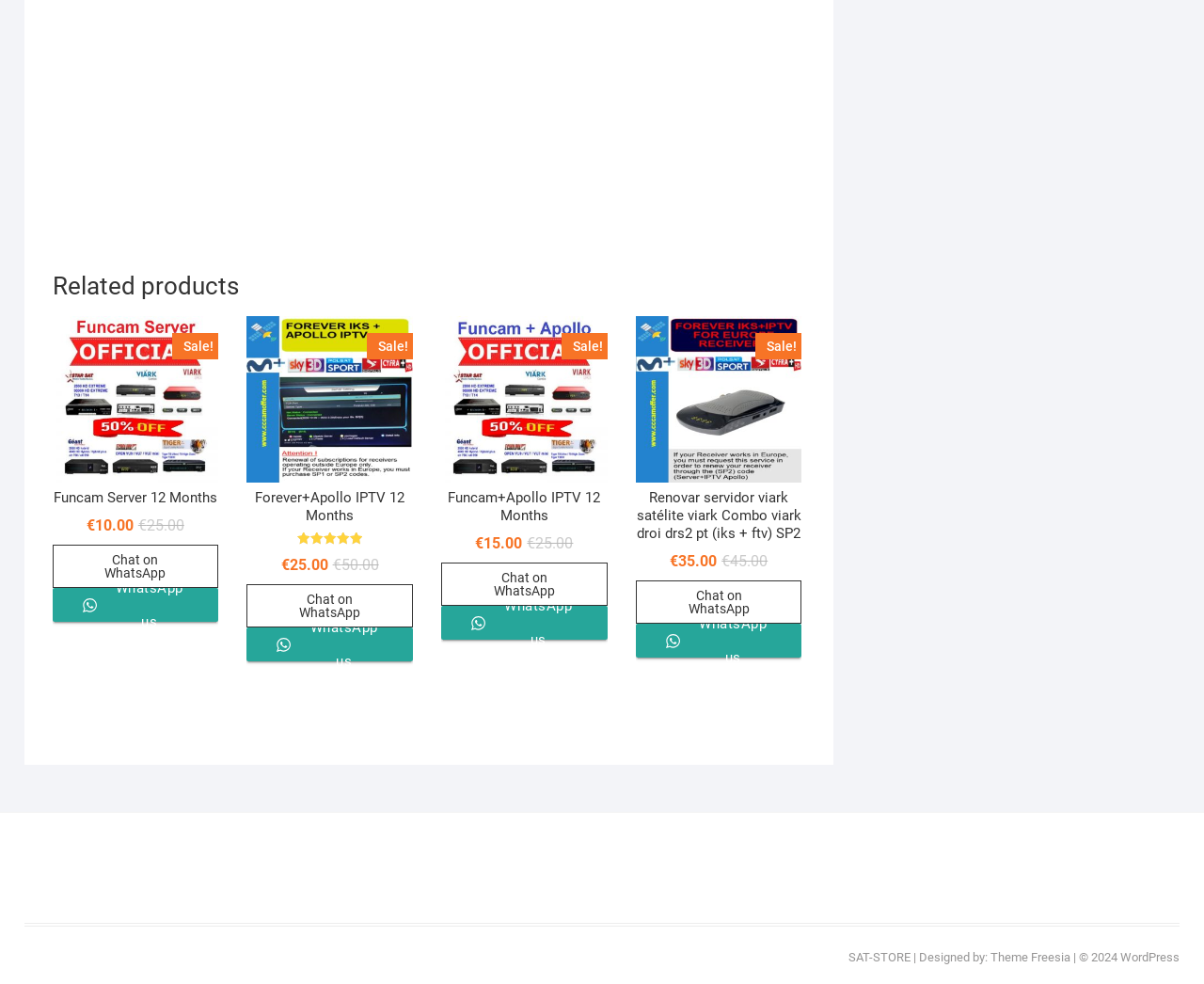Point out the bounding box coordinates of the section to click in order to follow this instruction: "Chat with WhatsApp".

[0.043, 0.554, 0.181, 0.598]